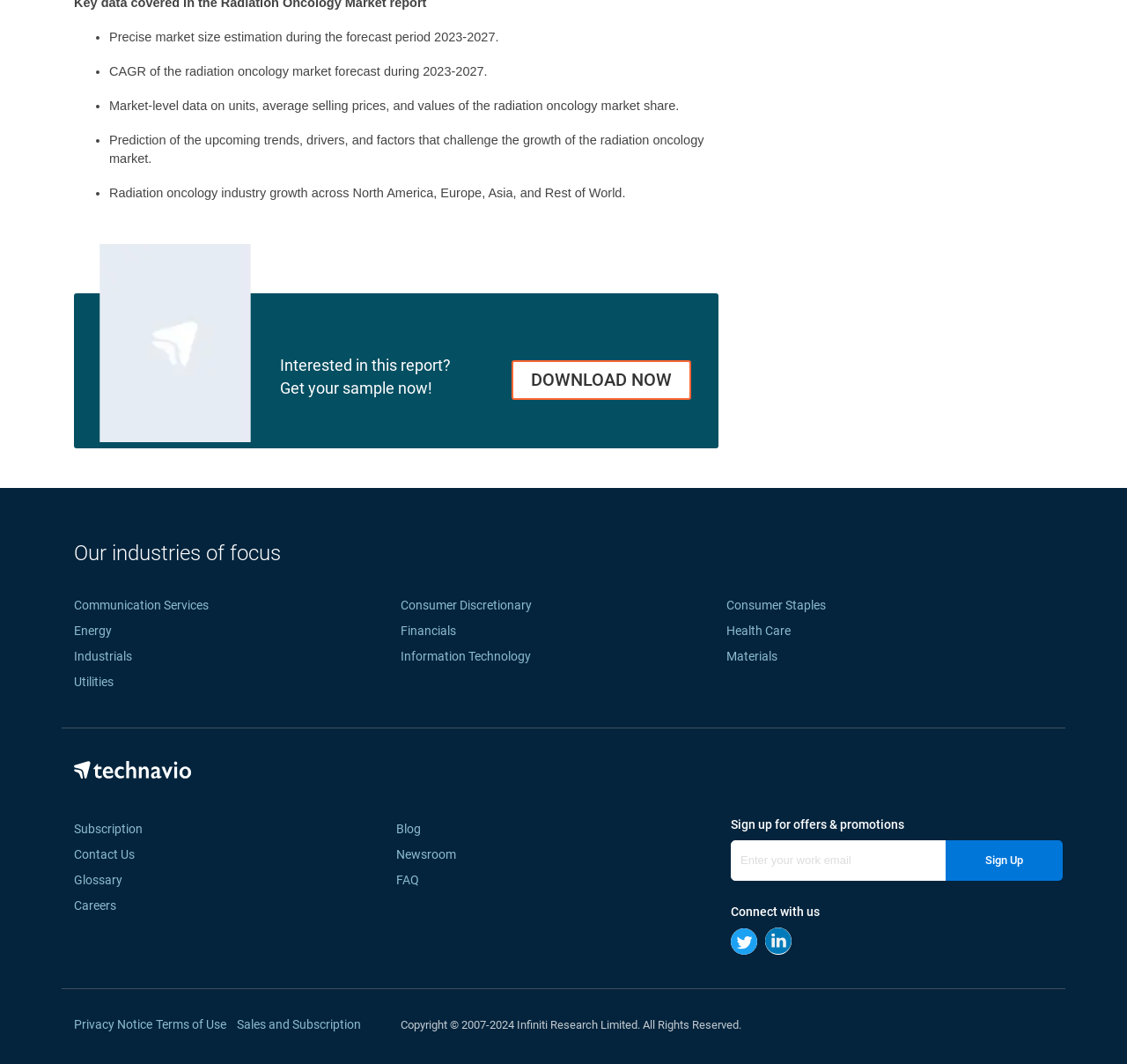Locate the bounding box coordinates of the area to click to fulfill this instruction: "Go to Clinical Placements Northwest". The bounding box should be presented as four float numbers between 0 and 1, in the order [left, top, right, bottom].

None